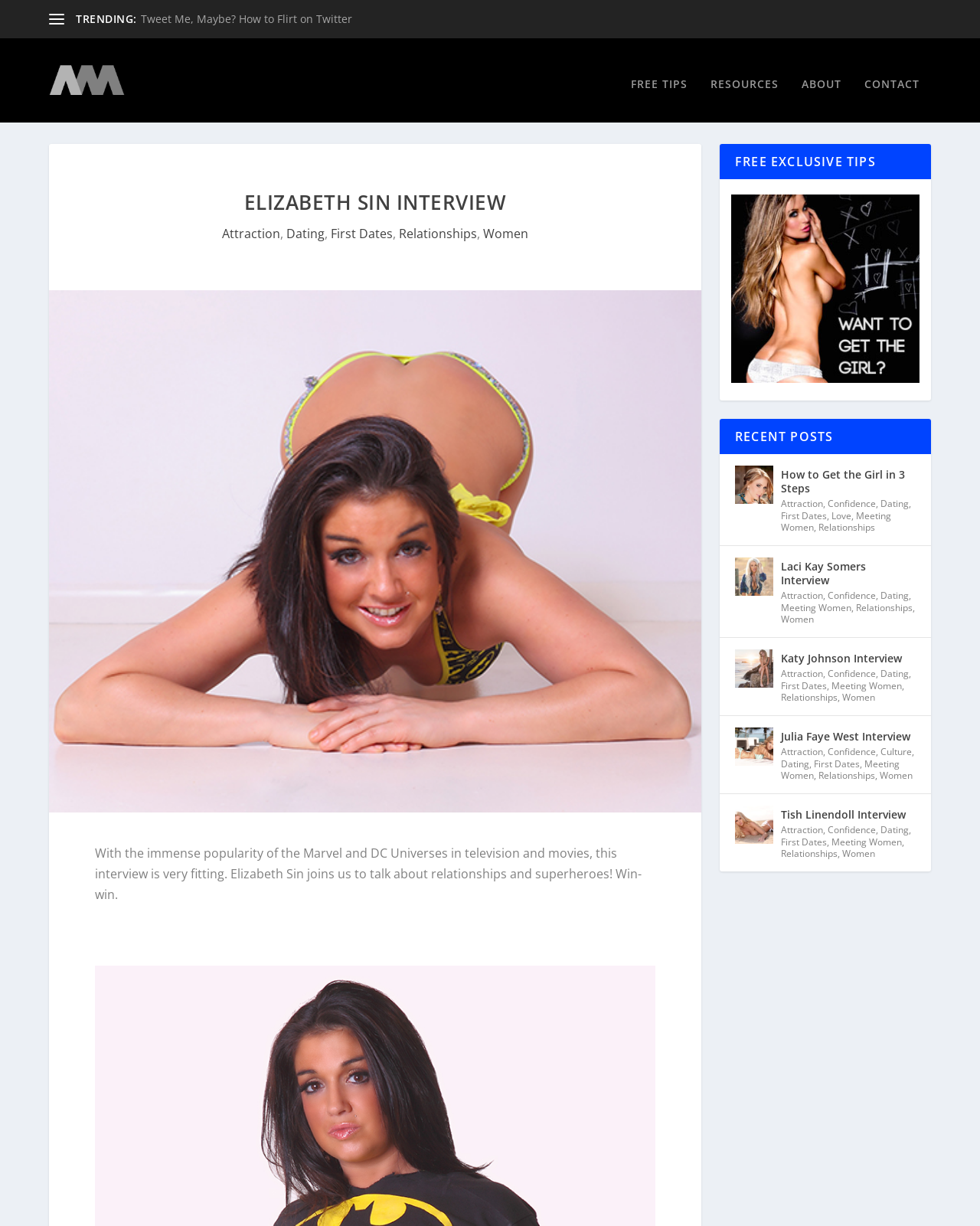Determine the bounding box coordinates for the UI element with the following description: "Contact Us". The coordinates should be four float numbers between 0 and 1, represented as [left, top, right, bottom].

None